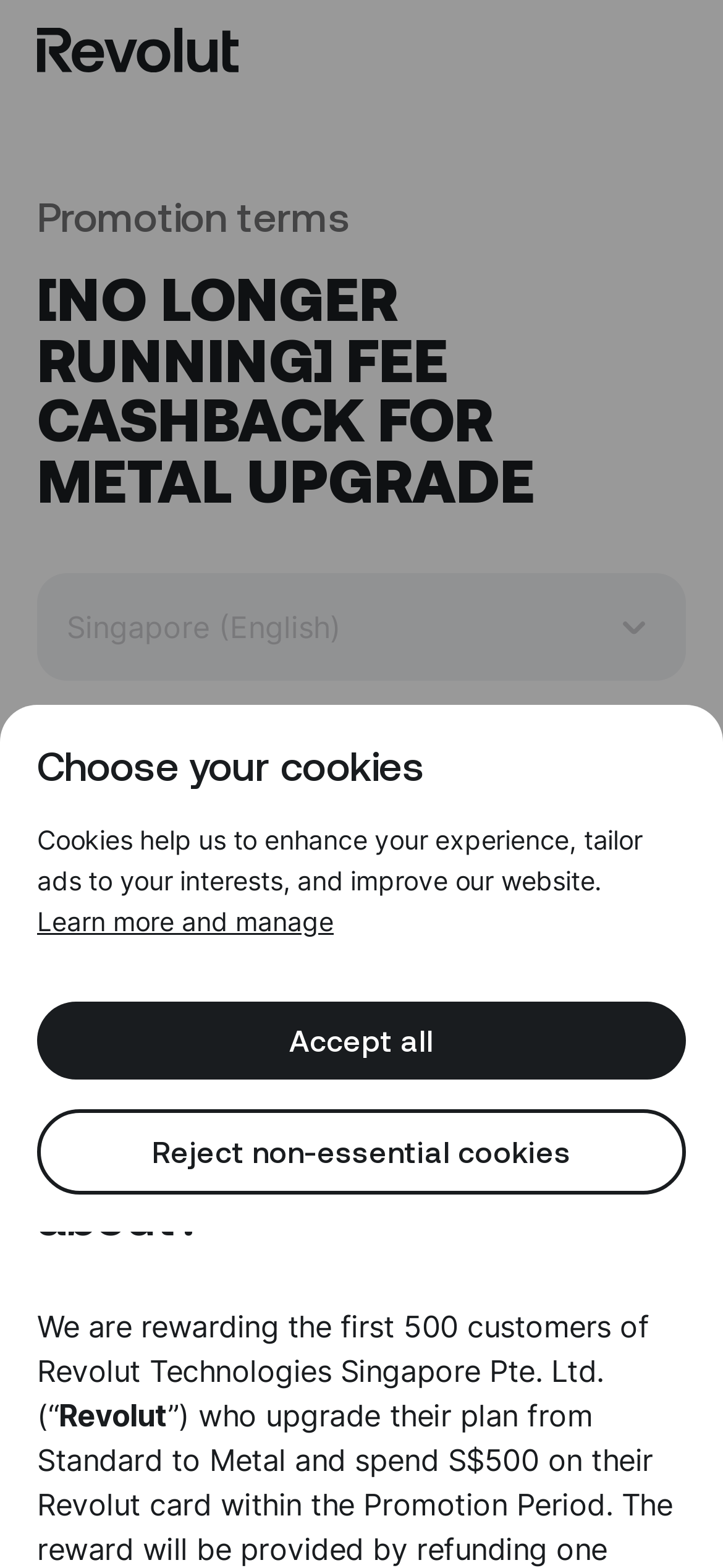What is the location?
Refer to the image and provide a one-word or short phrase answer.

Singapore